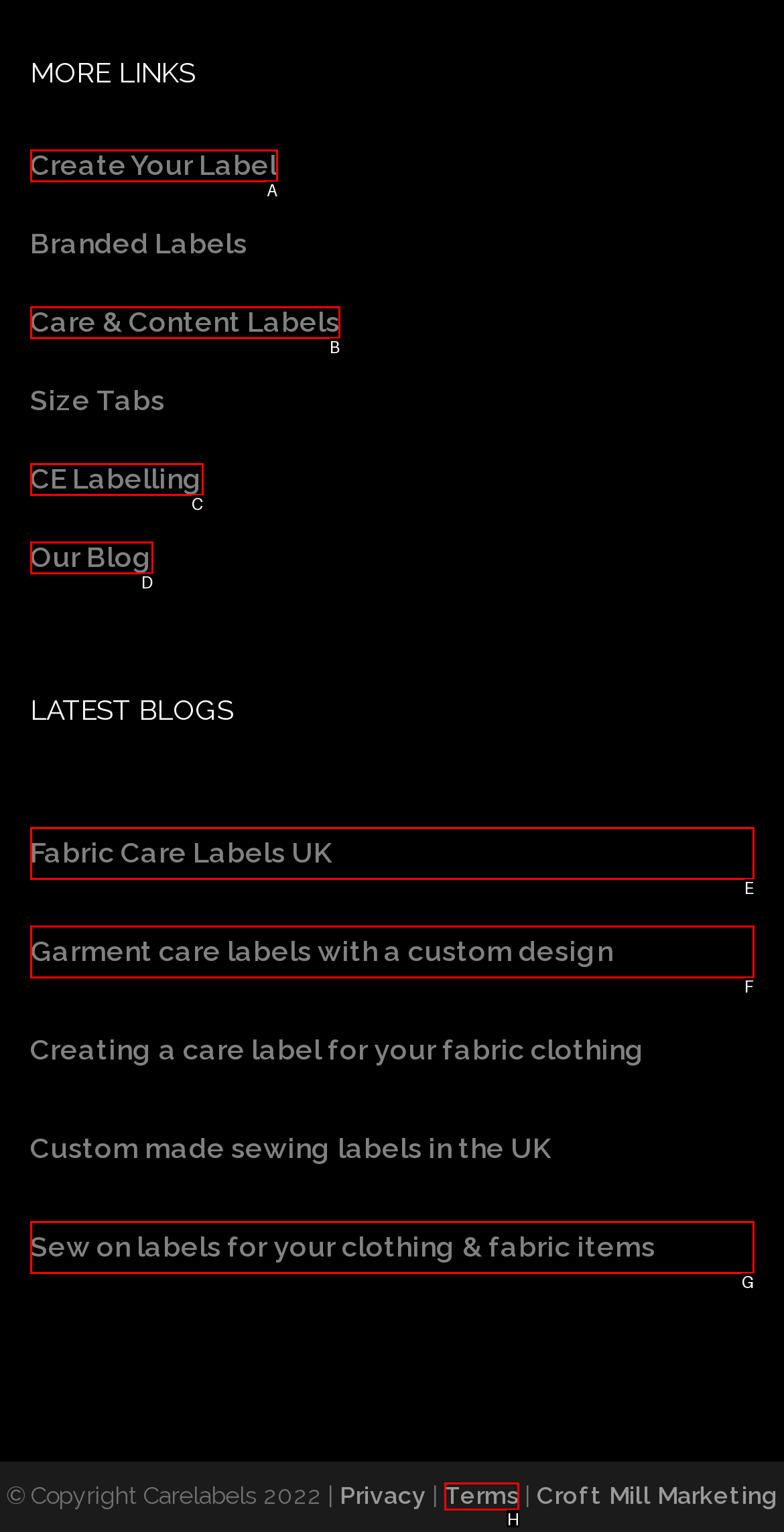Find the option you need to click to complete the following instruction: View the terms and conditions
Answer with the corresponding letter from the choices given directly.

H